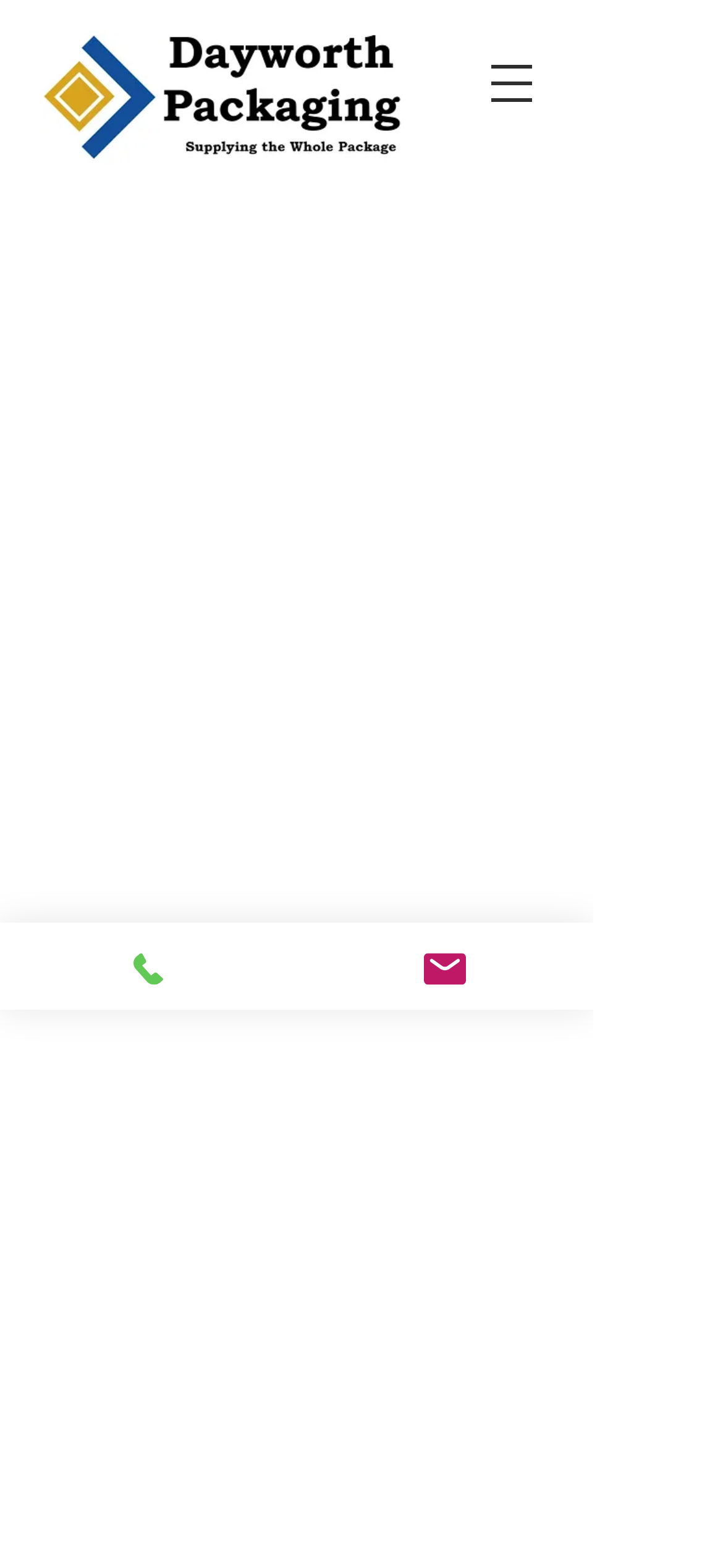Write an elaborate caption that captures the essence of the webpage.

The webpage is about Dayworth Packaging Ltd, a packaging supplier and manufacturer based in South Wales. At the top left corner, there is a logo of Dayworth Packaging Ltd. Next to the logo, there is a button to open a navigation menu. 

Below the logo and navigation button, there is a heading that reads "Supplying Packaging for 20 years!" followed by a paragraph of text that describes the company's experience and services in the packaging industry. The text is positioned in the top half of the page and spans almost the entire width of the page.

Further down, there is another paragraph of text that lists the various types of packaging materials the company distributes, including mailers, void fill, corrugated cartons, and more. This text is positioned below the previous paragraph and also spans almost the entire width of the page.

At the bottom left corner, there is a link to contact the company by phone, accompanied by a small image. To the right of the phone link, there is a link to contact the company by email, also accompanied by a small image.